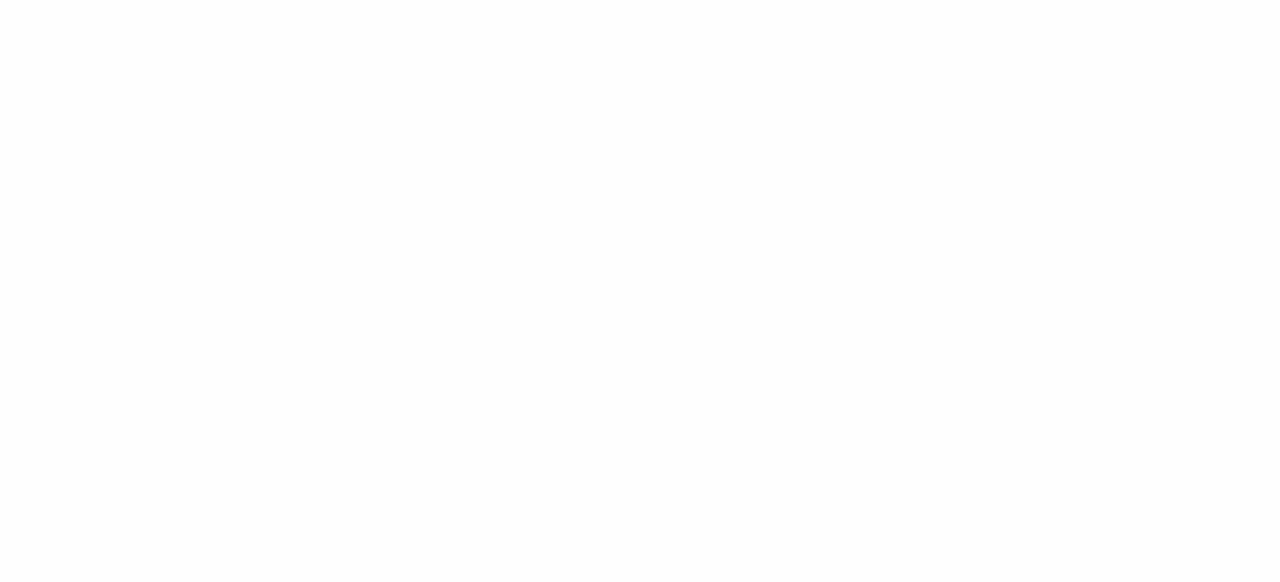Determine the bounding box coordinates for the clickable element required to fulfill the instruction: "Click the 'Sign up' button". Provide the coordinates as four float numbers between 0 and 1, i.e., [left, top, right, bottom].

[0.752, 0.613, 0.852, 0.695]